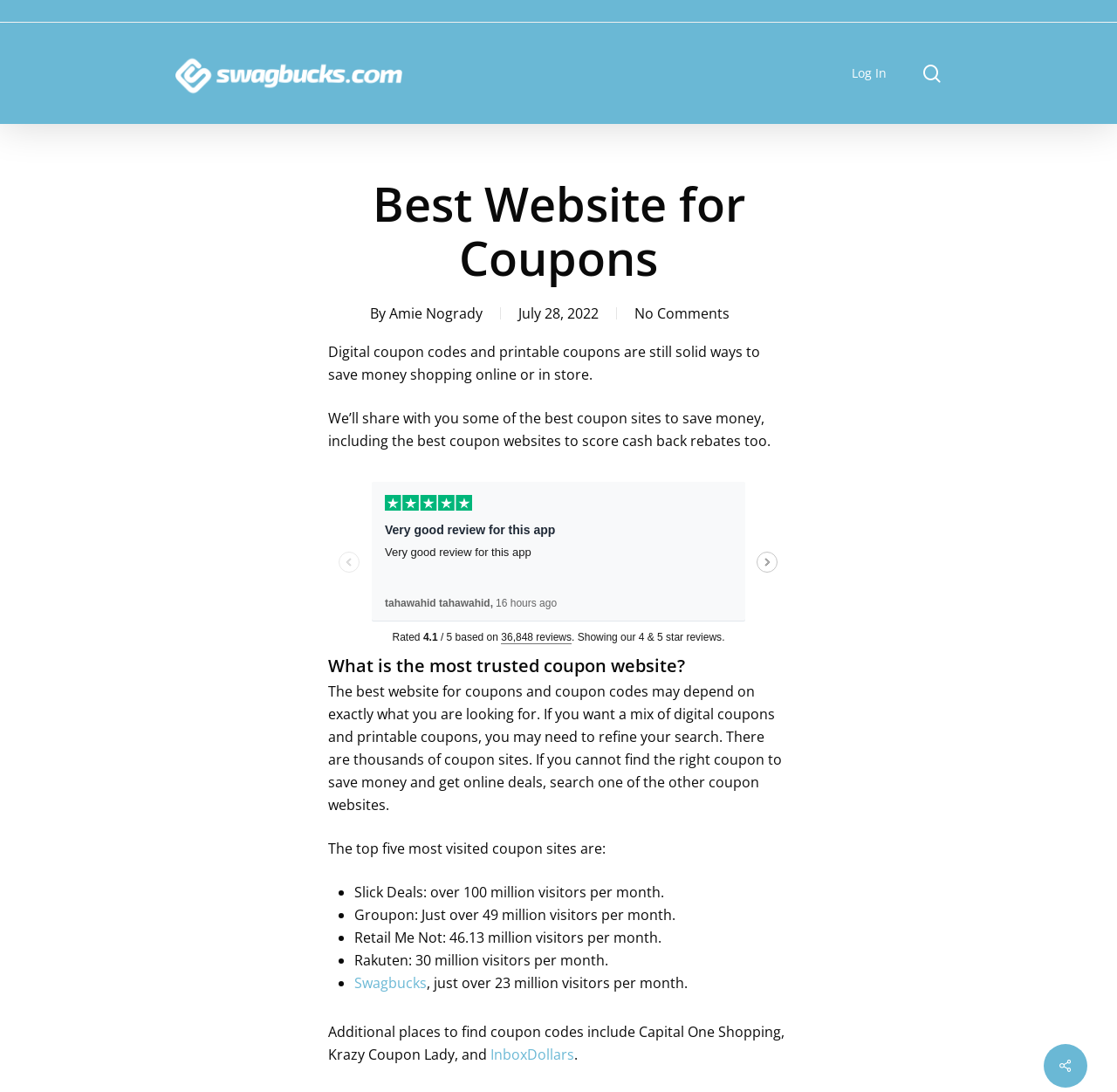Please give a one-word or short phrase response to the following question: 
What is the date of the article?

July 28, 2022